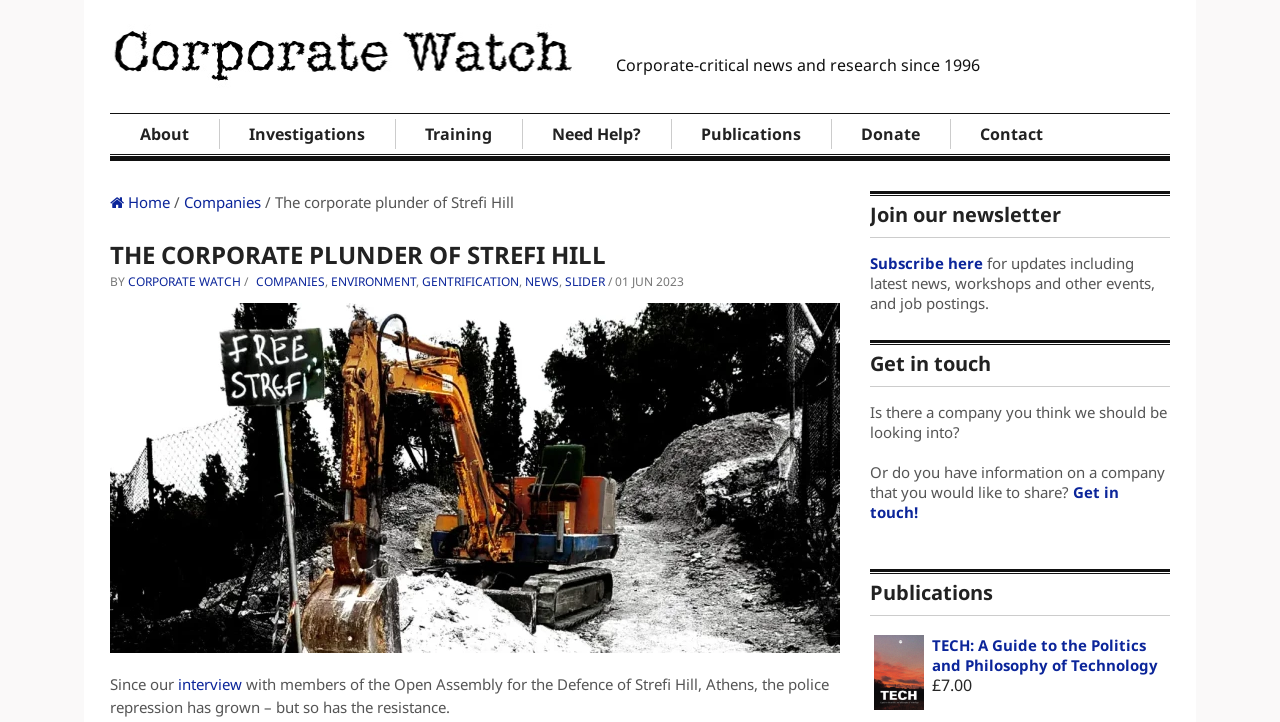Refer to the element description Get in touch! and identify the corresponding bounding box in the screenshot. Format the coordinates as (top-left x, top-left y, bottom-right x, bottom-right y) with values in the range of 0 to 1.

[0.68, 0.668, 0.874, 0.723]